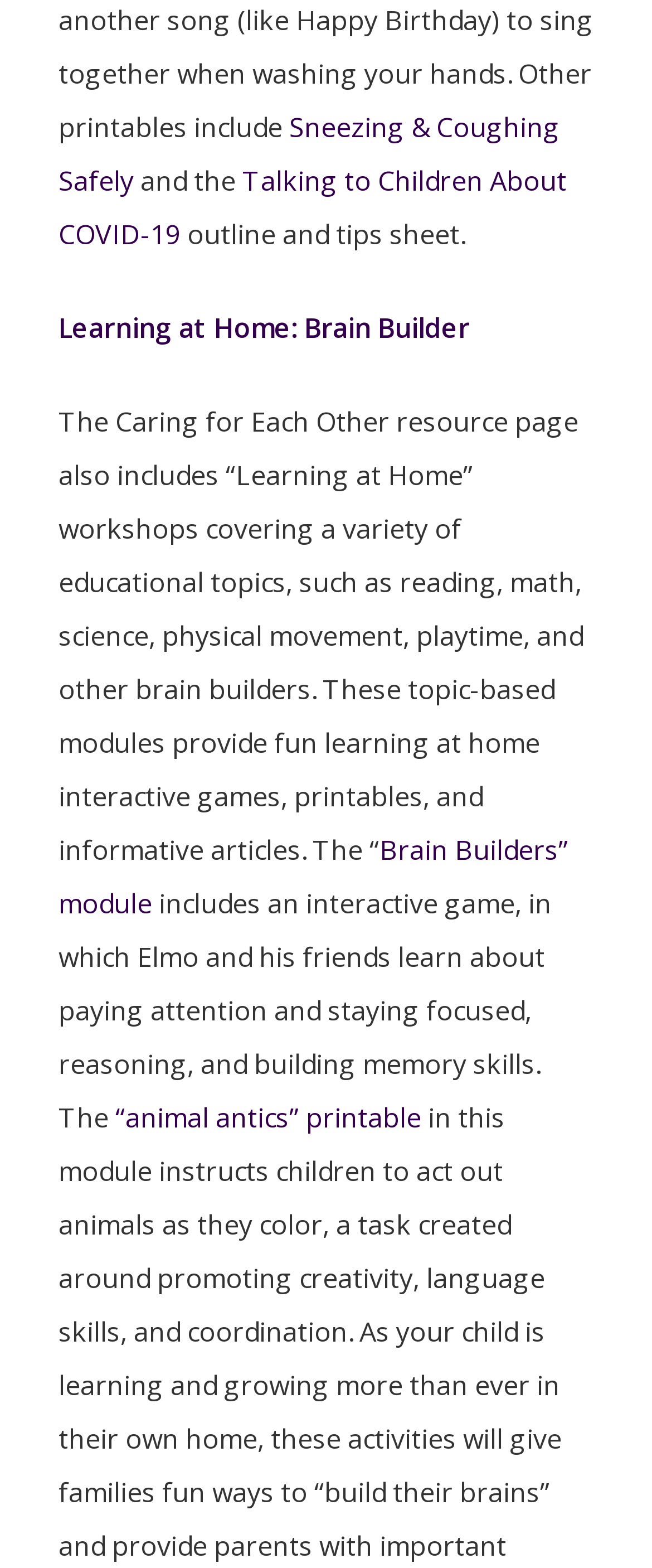Provide your answer to the question using just one word or phrase: How many links are there on the webpage?

4